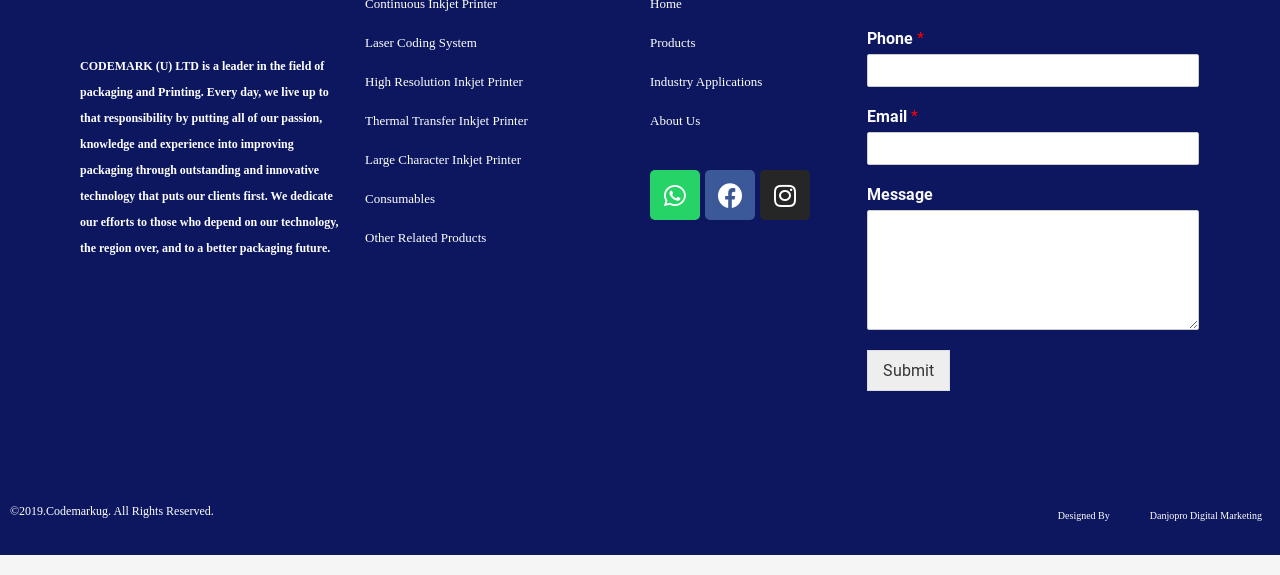How many types of printers are listed?
Answer the question with a single word or phrase, referring to the image.

4